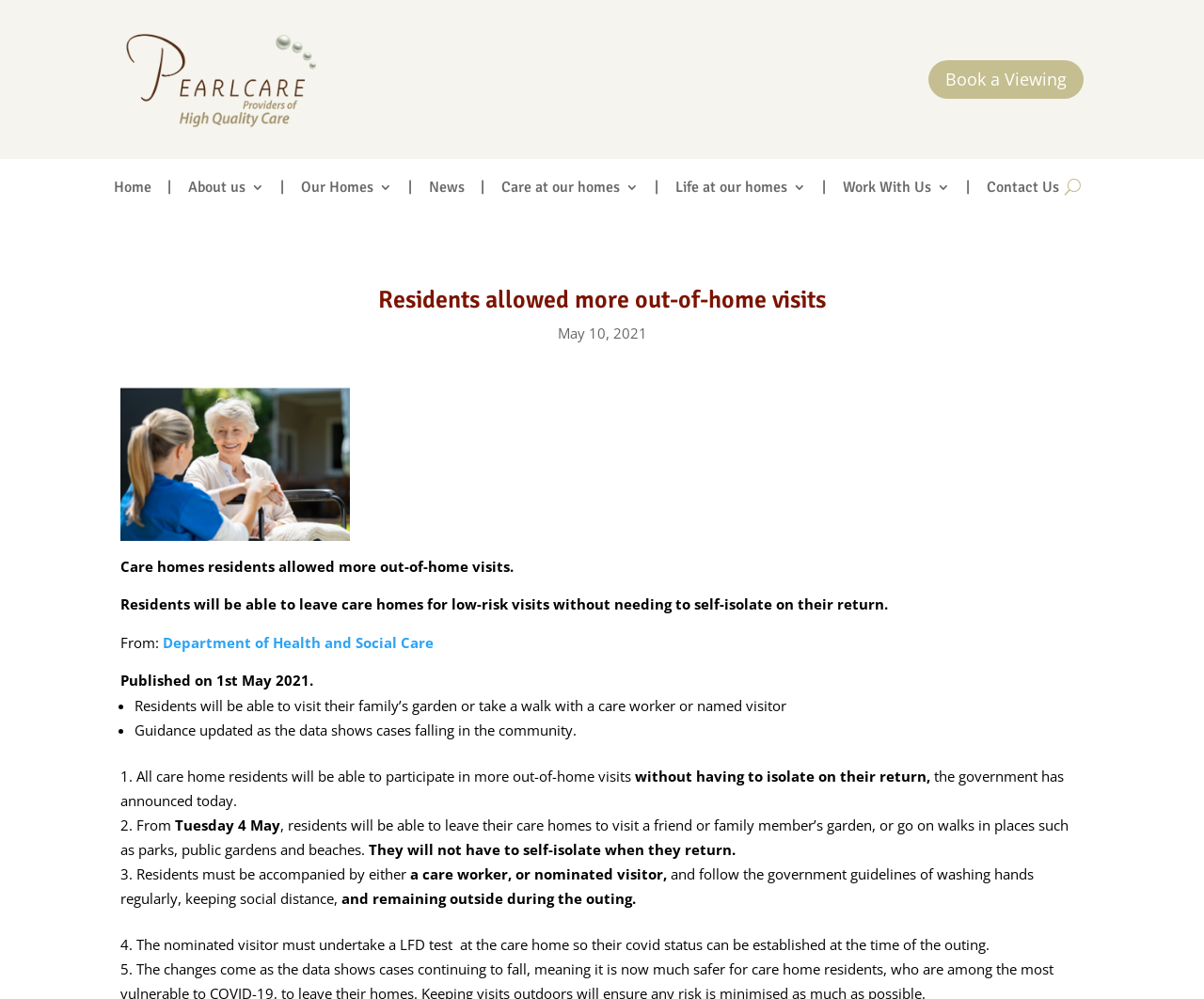Specify the bounding box coordinates of the element's area that should be clicked to execute the given instruction: "Click the 'Book a Viewing' link". The coordinates should be four float numbers between 0 and 1, i.e., [left, top, right, bottom].

[0.771, 0.06, 0.9, 0.099]